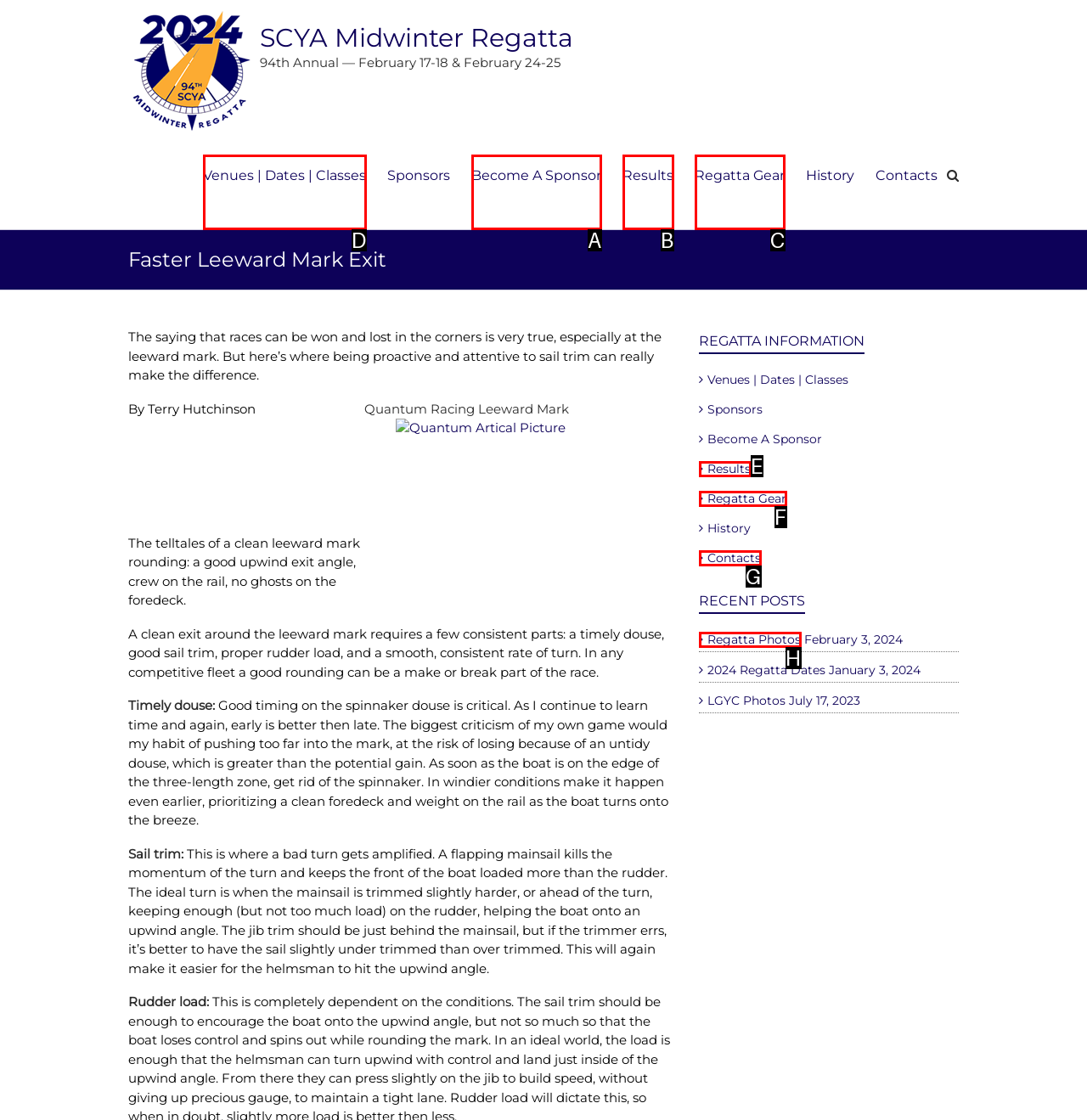Tell me which letter I should select to achieve the following goal: Learn about Venues, Dates, and Classes
Answer with the corresponding letter from the provided options directly.

D